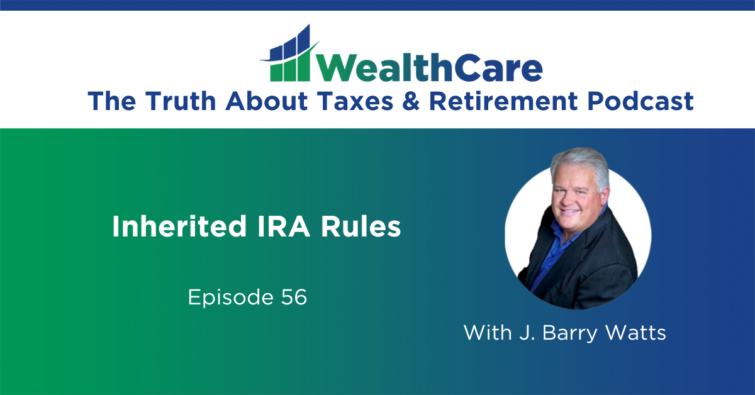What is the topic of episode 56?
Identify the answer in the screenshot and reply with a single word or phrase.

Inherited IRA Rules